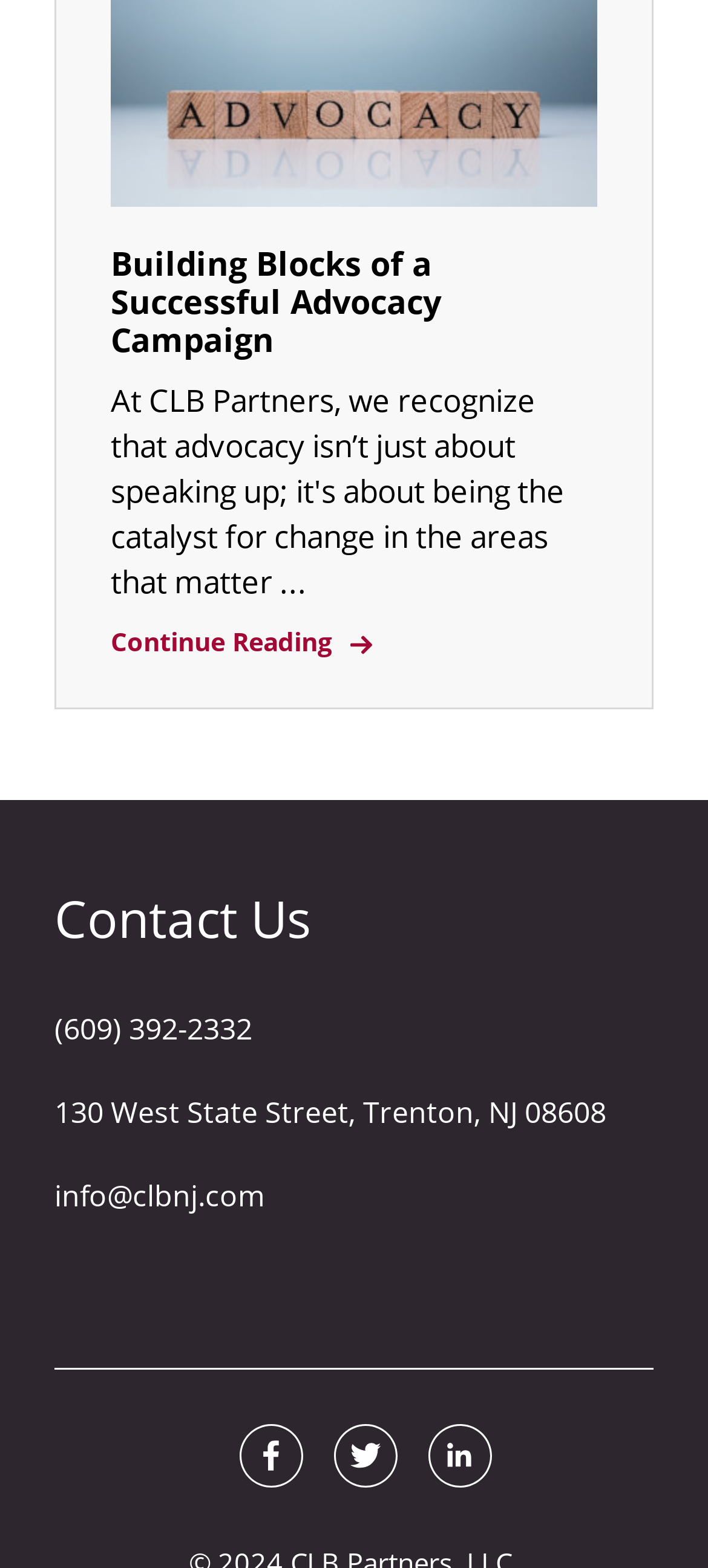Predict the bounding box coordinates of the UI element that matches this description: "(609) 392-2332". The coordinates should be in the format [left, top, right, bottom] with each value between 0 and 1.

[0.077, 0.644, 0.356, 0.669]